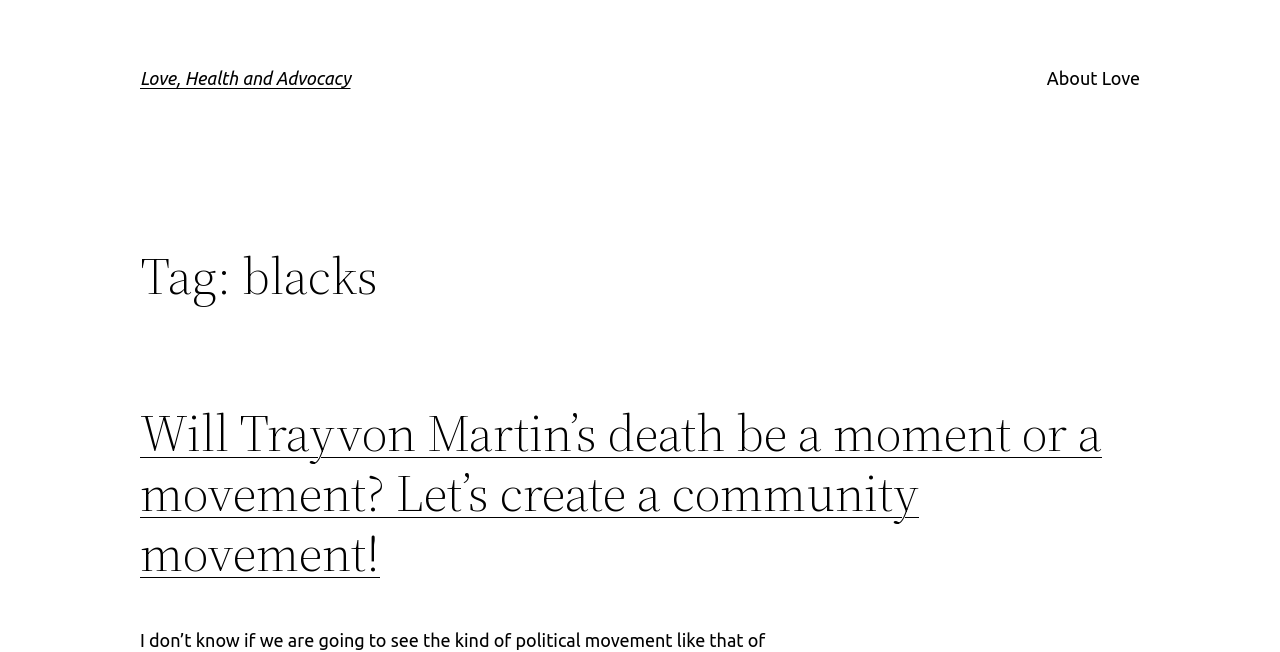Extract the bounding box coordinates of the UI element described: "About Love". Provide the coordinates in the format [left, top, right, bottom] with values ranging from 0 to 1.

[0.818, 0.098, 0.891, 0.142]